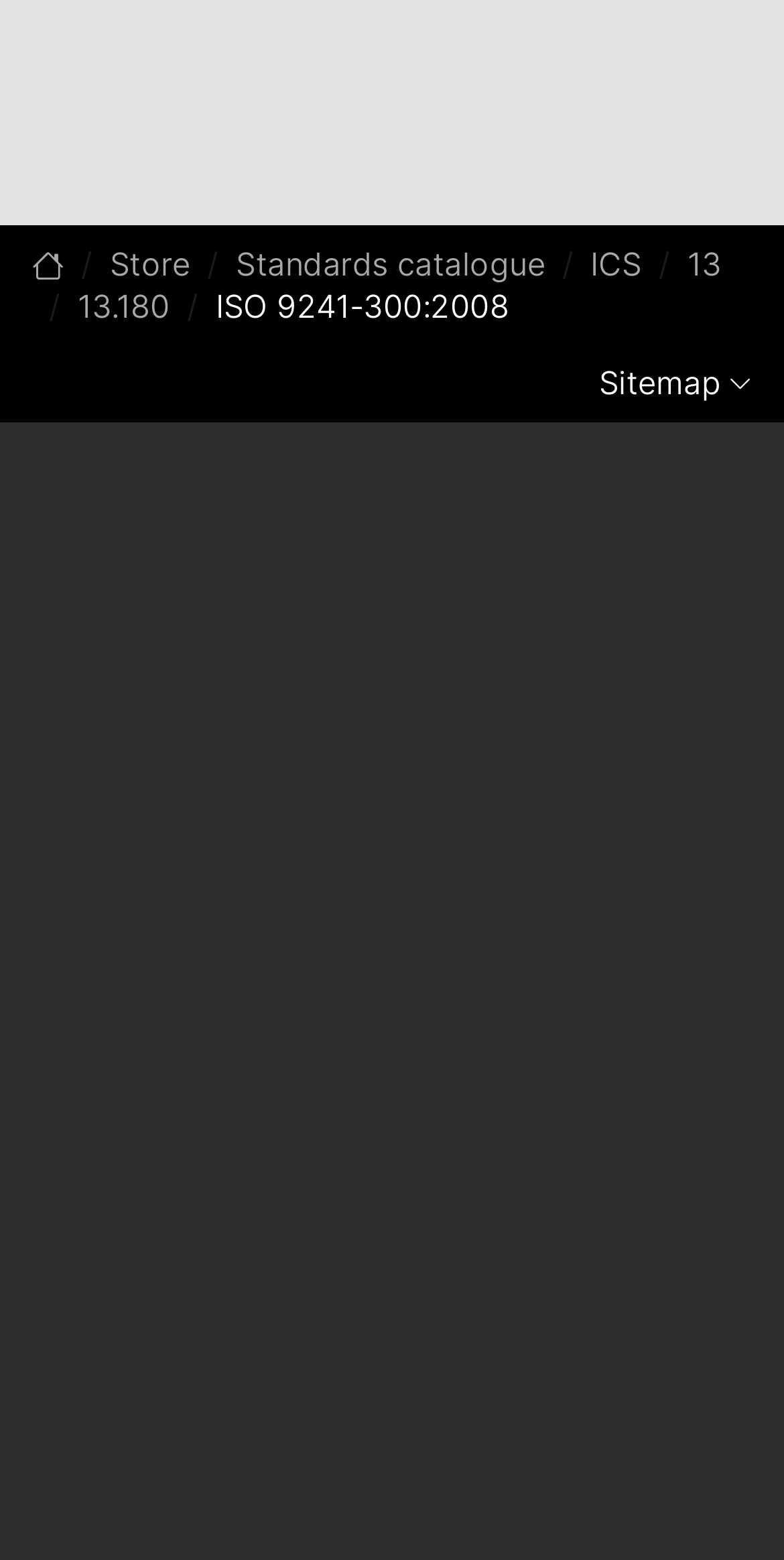From the element description ISO name and logo, predict the bounding box coordinates of the UI element. The coordinates must be specified in the format (top-left x, top-left y, bottom-right x, bottom-right y) and should be within the 0 to 1 range.

[0.151, 0.301, 0.839, 0.332]